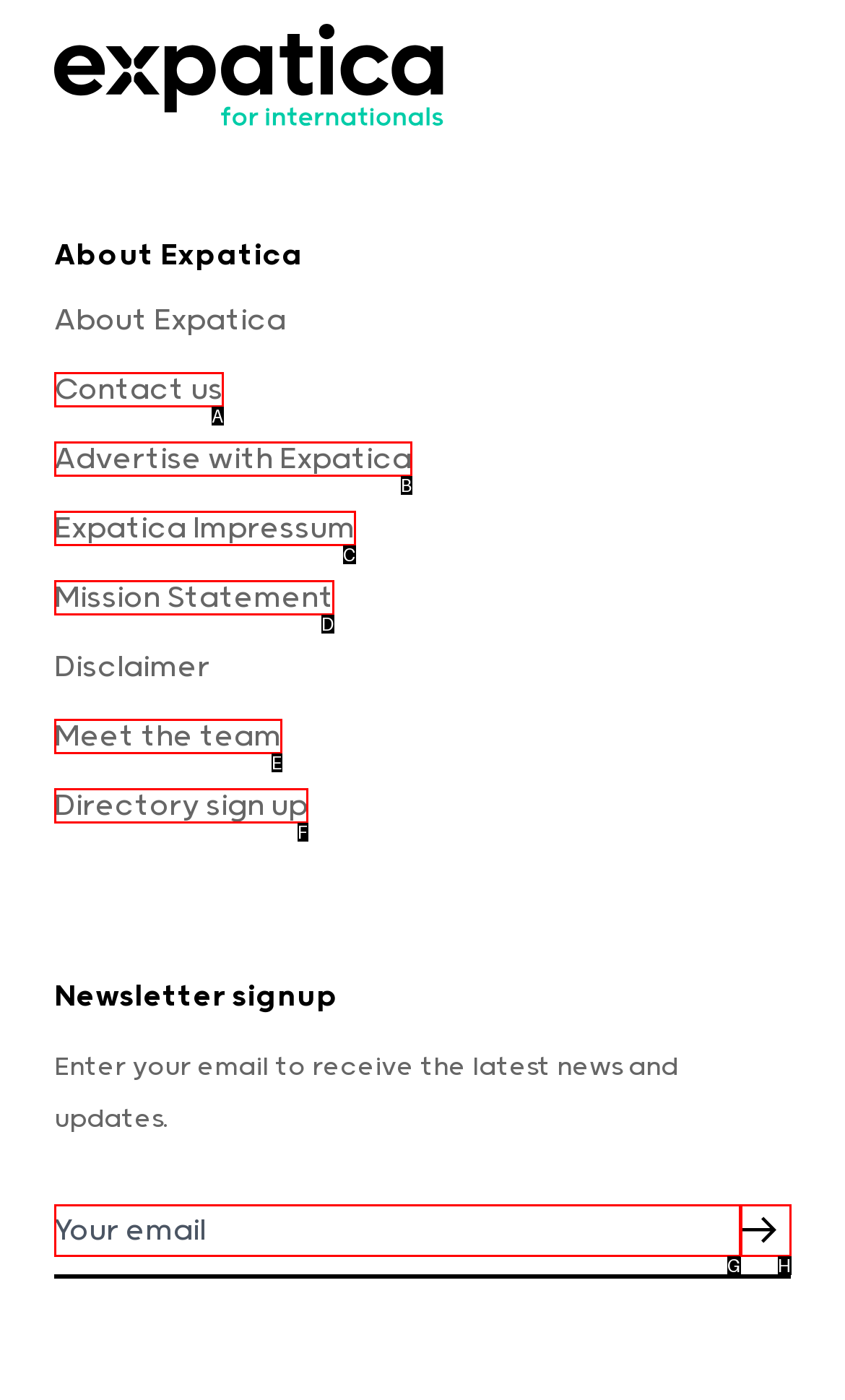Select the HTML element that best fits the description: Advertise with Expatica
Respond with the letter of the correct option from the choices given.

B